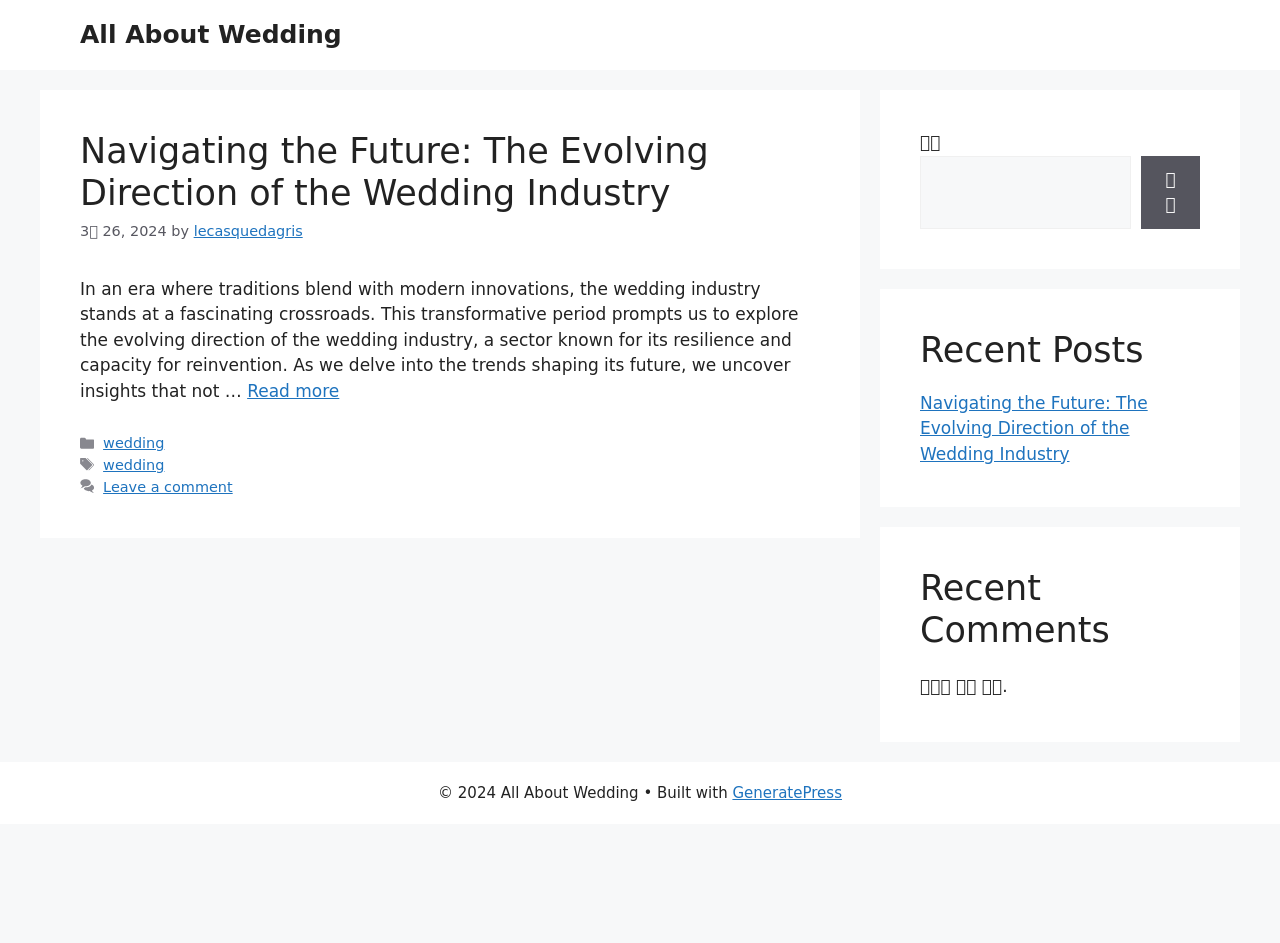Please locate the clickable area by providing the bounding box coordinates to follow this instruction: "Read more about Navigating the Future: The Evolving Direction of the Wedding Industry".

[0.193, 0.404, 0.265, 0.425]